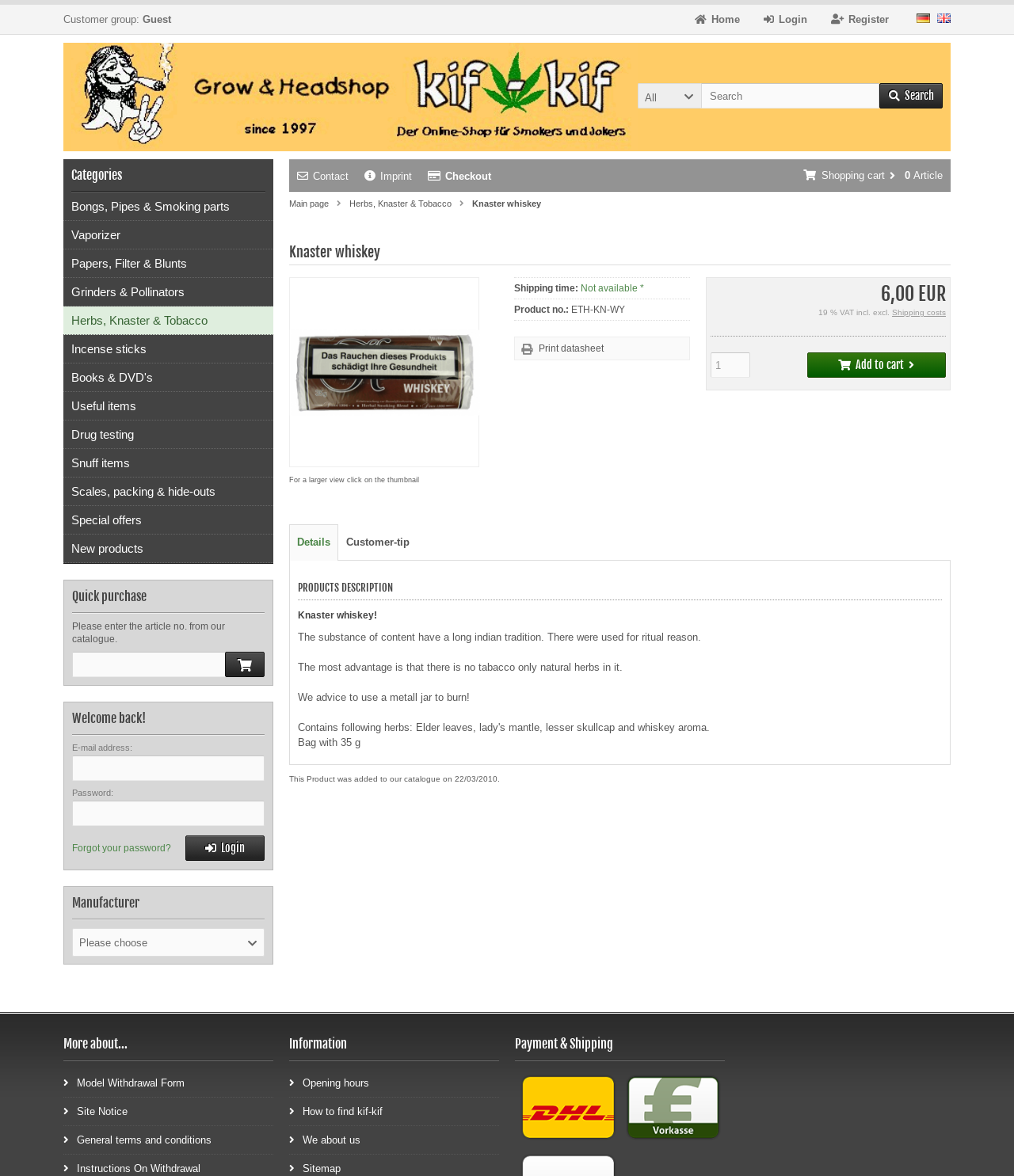Please specify the bounding box coordinates of the clickable section necessary to execute the following command: "Add to cart".

[0.797, 0.3, 0.932, 0.321]